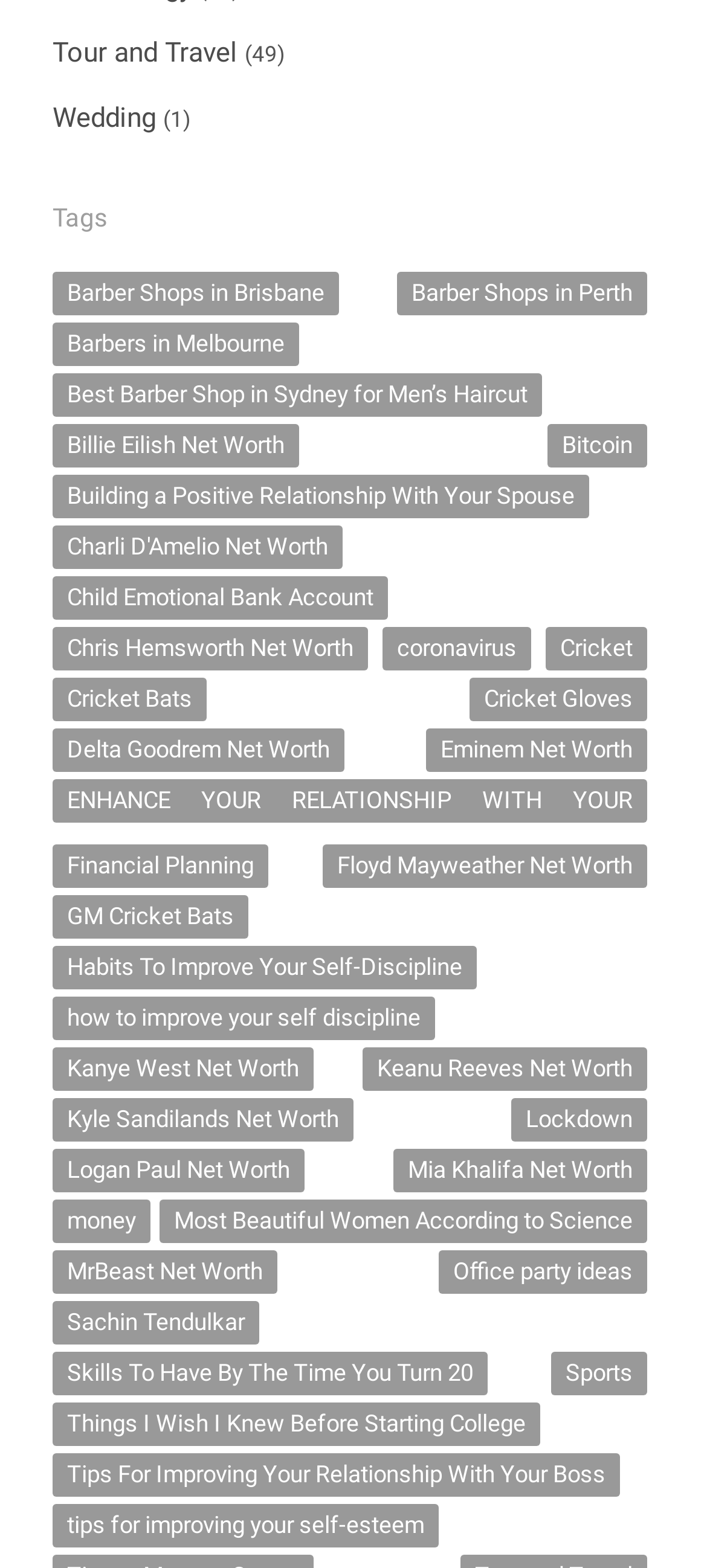Provide a short answer using a single word or phrase for the following question: 
What is the topic of the last tag listed?

tips for improving your self-esteem